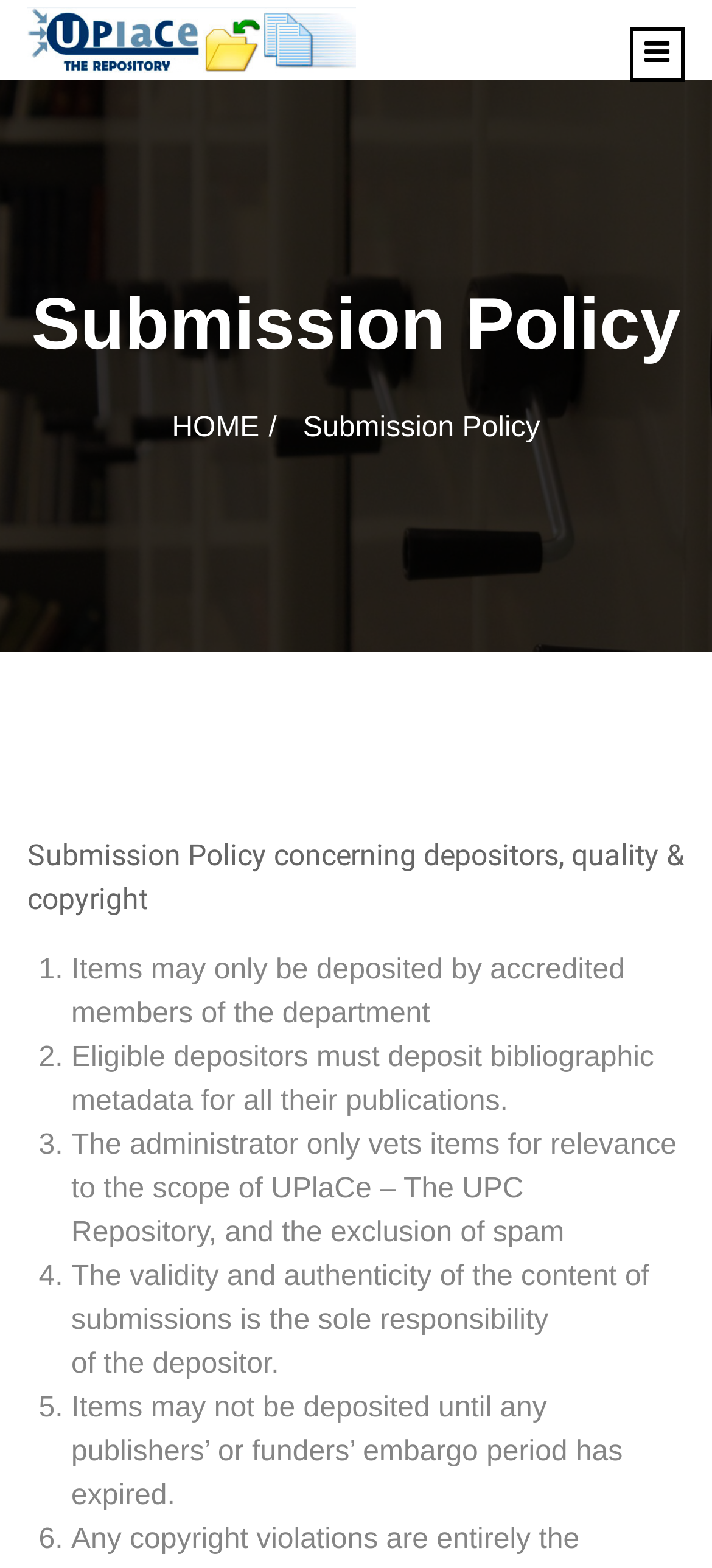Who can deposit items to the repository?
Please provide a comprehensive answer to the question based on the webpage screenshot.

As stated in point 1 of the submission policy, items may only be deposited by accredited members of the department, ensuring that deposited items come from authorized and qualified individuals.